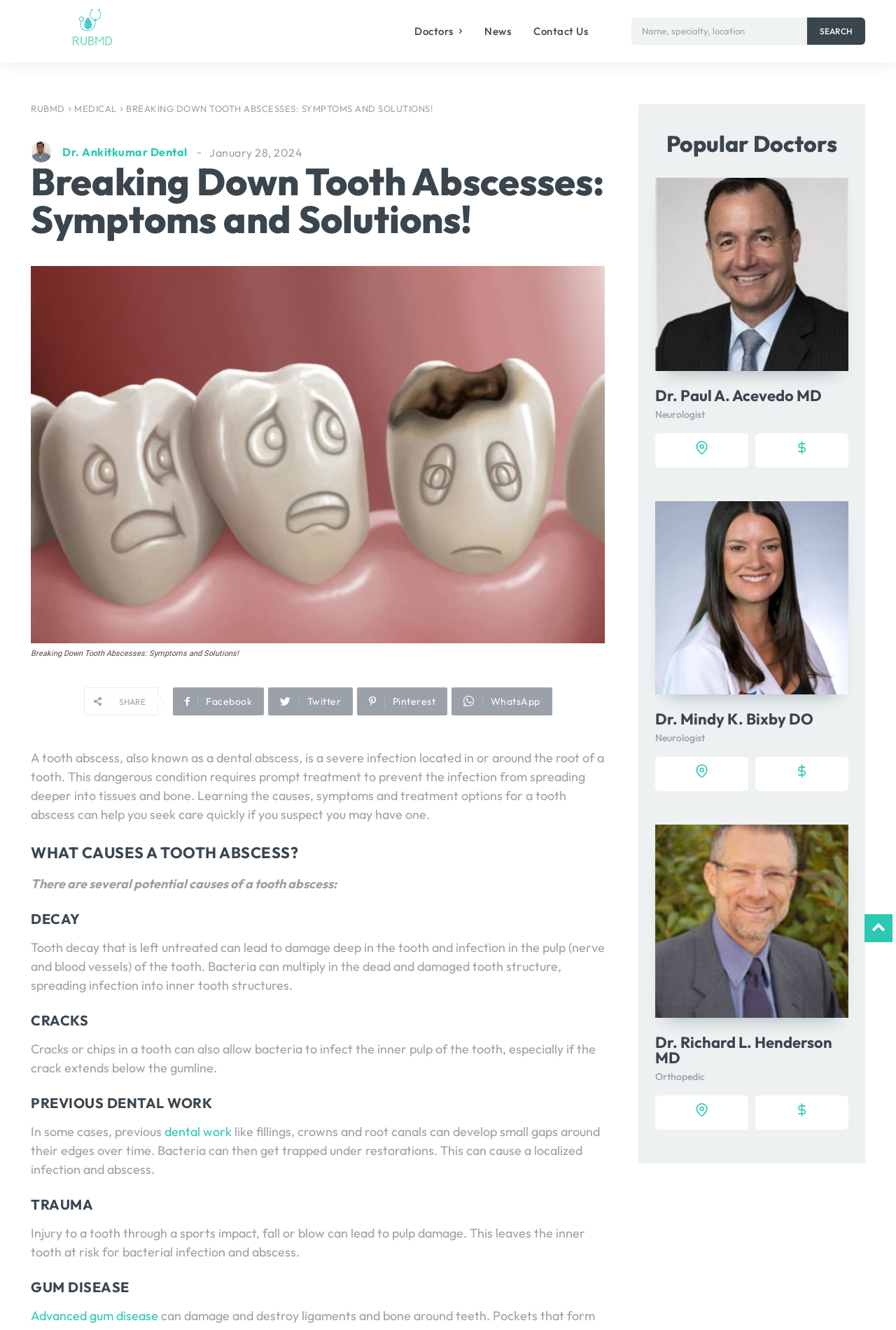Please specify the bounding box coordinates of the clickable region to carry out the following instruction: "Read about breaking down tooth abscesses". The coordinates should be four float numbers between 0 and 1, in the format [left, top, right, bottom].

[0.034, 0.122, 0.675, 0.179]